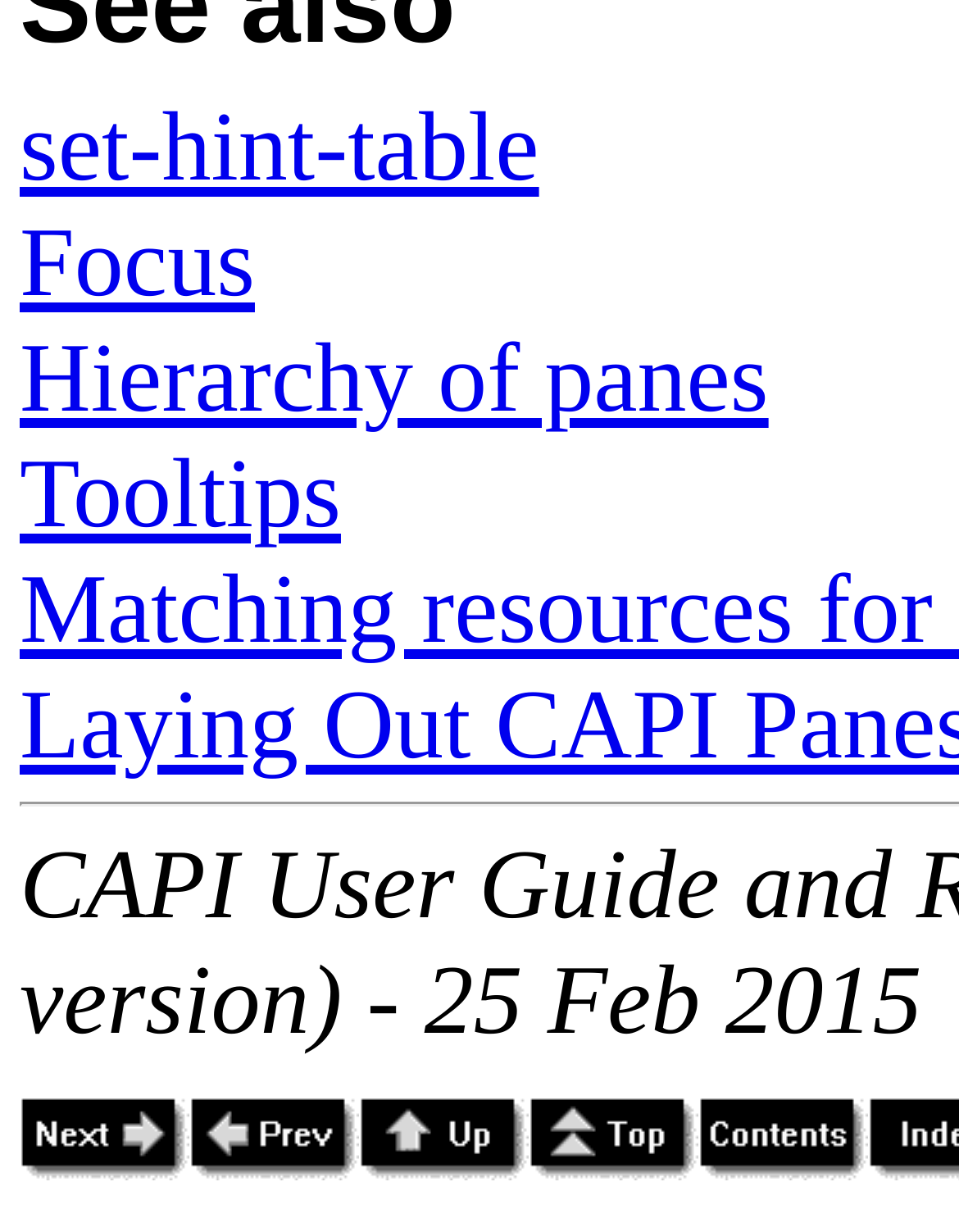Please determine the bounding box coordinates of the area that needs to be clicked to complete this task: 'Click on the 'set-hint-table' link'. The coordinates must be four float numbers between 0 and 1, formatted as [left, top, right, bottom].

[0.021, 0.075, 0.562, 0.164]